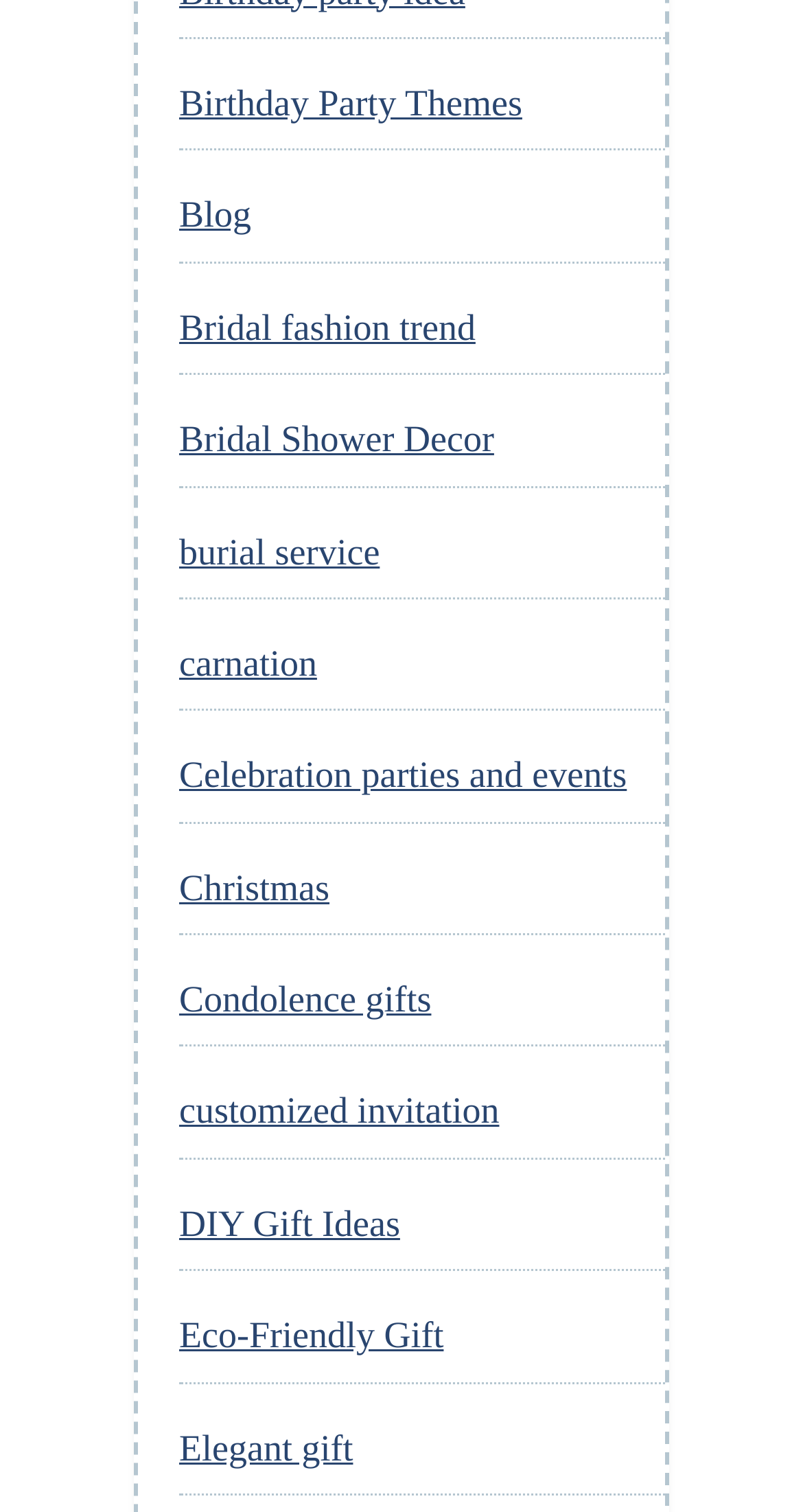Return the bounding box coordinates of the UI element that corresponds to this description: "Celebration parties and events". The coordinates must be given as four float numbers in the range of 0 and 1, [left, top, right, bottom].

[0.223, 0.499, 0.781, 0.526]